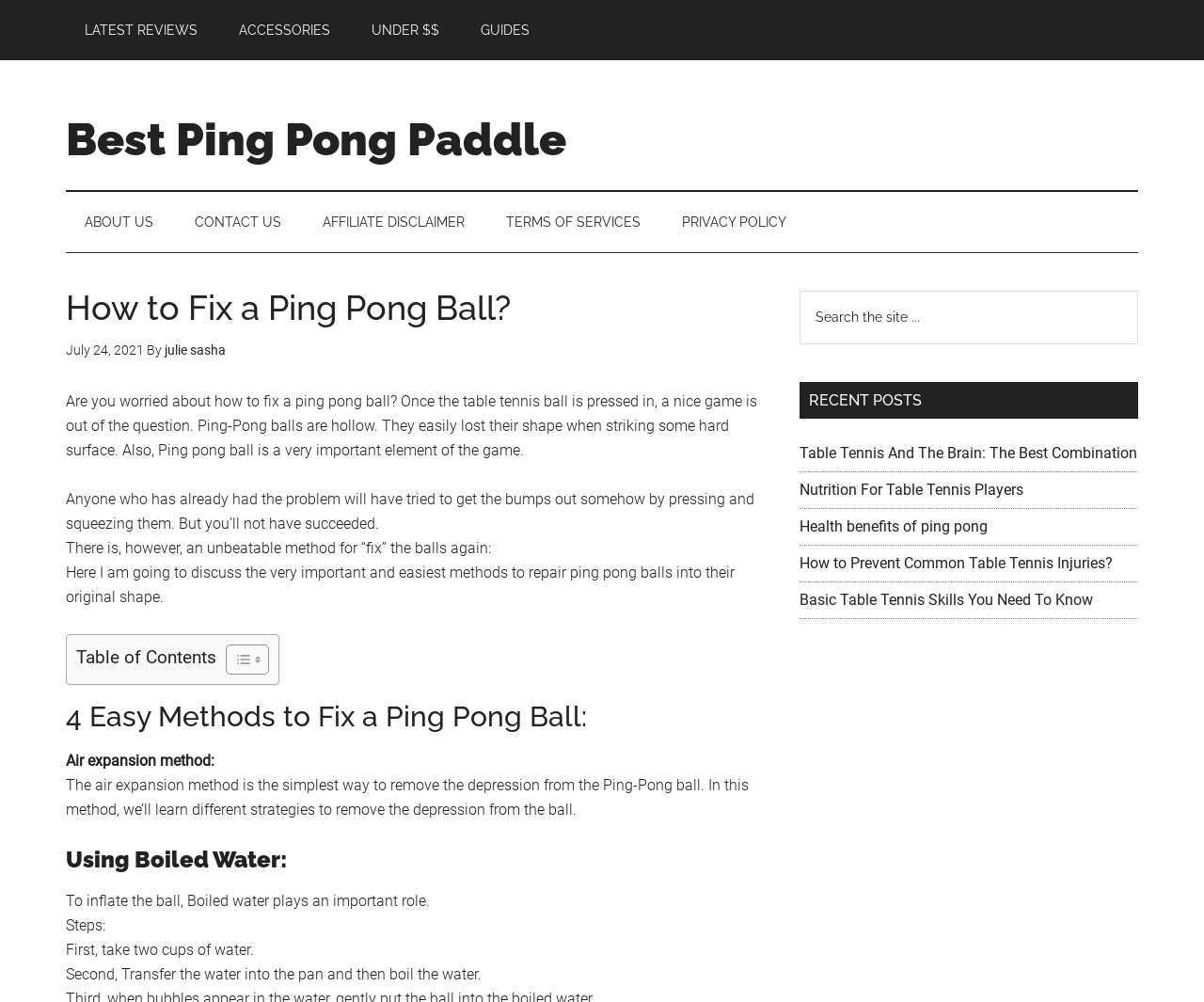Use the information in the screenshot to answer the question comprehensively: What is the main topic of this webpage?

The webpage is focused on providing methods to fix a ping pong ball, as indicated by the heading 'How to Fix a Ping Pong Ball?' and the content that follows, which discusses the importance of fixing a ping pong ball and provides four easy methods to do so.